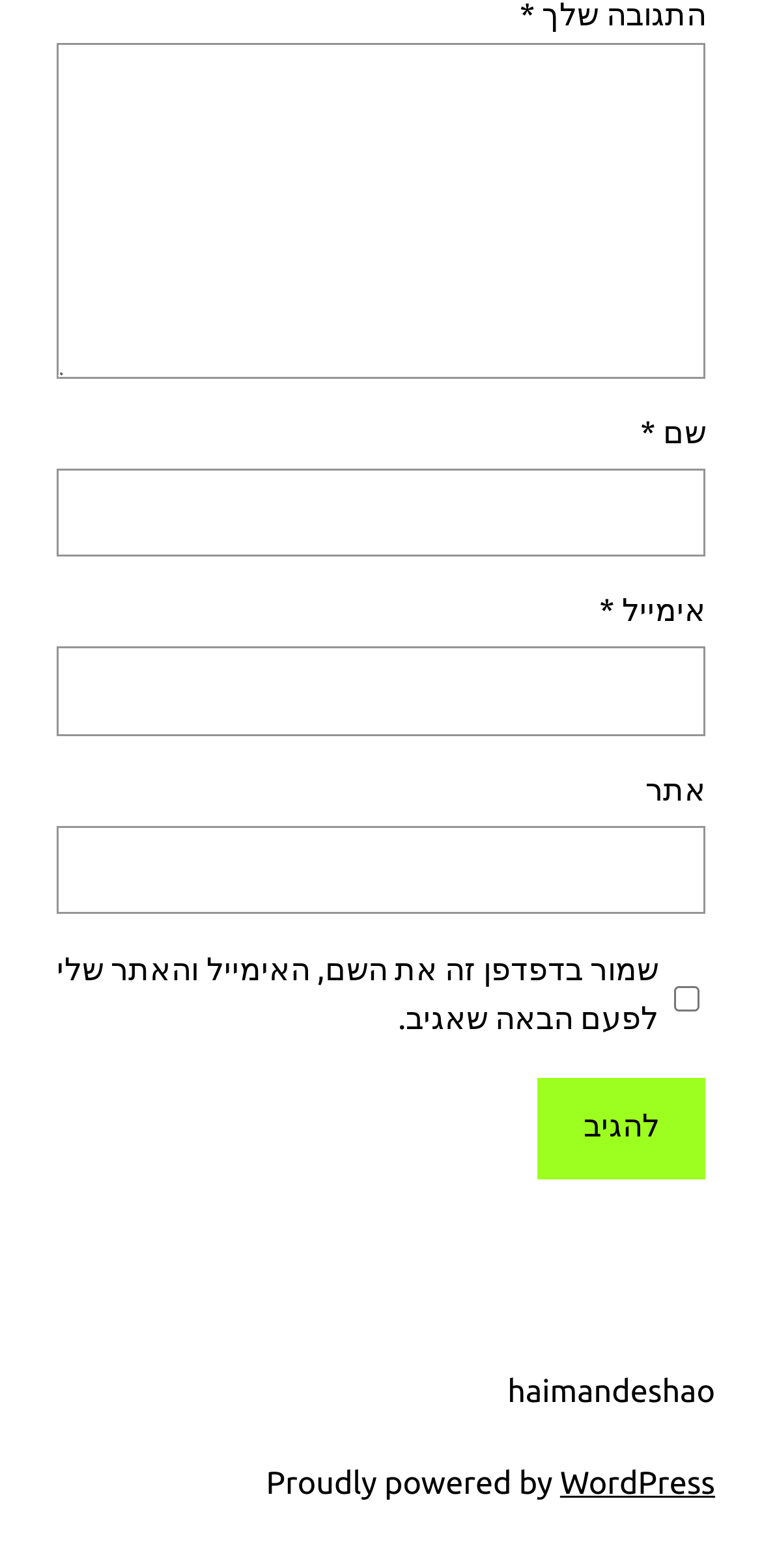Using the description "parent_node: התגובה שלך * name="comment"", predict the bounding box of the relevant HTML element.

[0.074, 0.028, 0.926, 0.241]